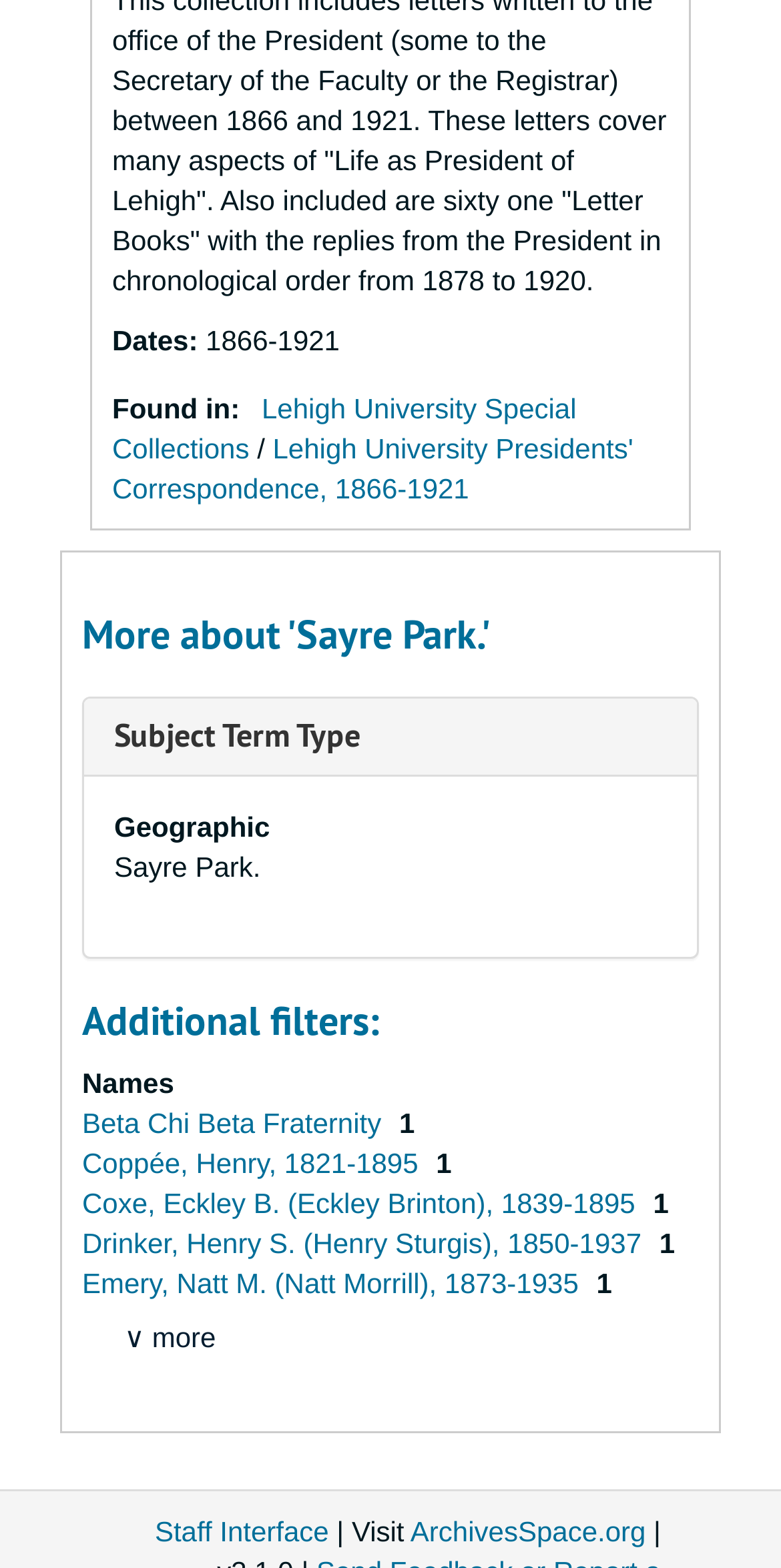Respond to the question below with a single word or phrase:
What is the name of the university?

Lehigh University